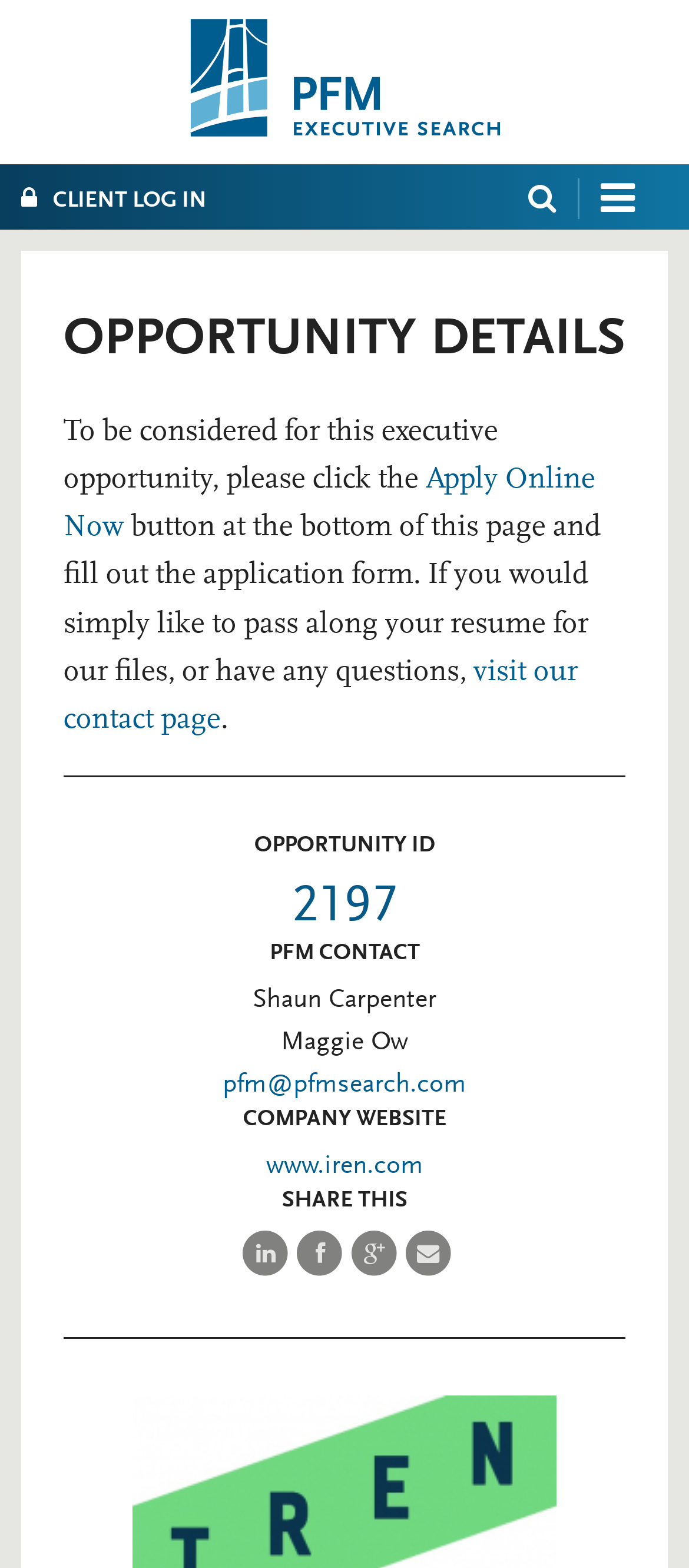Given the description of a UI element: "Apply Online Now", identify the bounding box coordinates of the matching element in the webpage screenshot.

[0.092, 0.296, 0.864, 0.346]